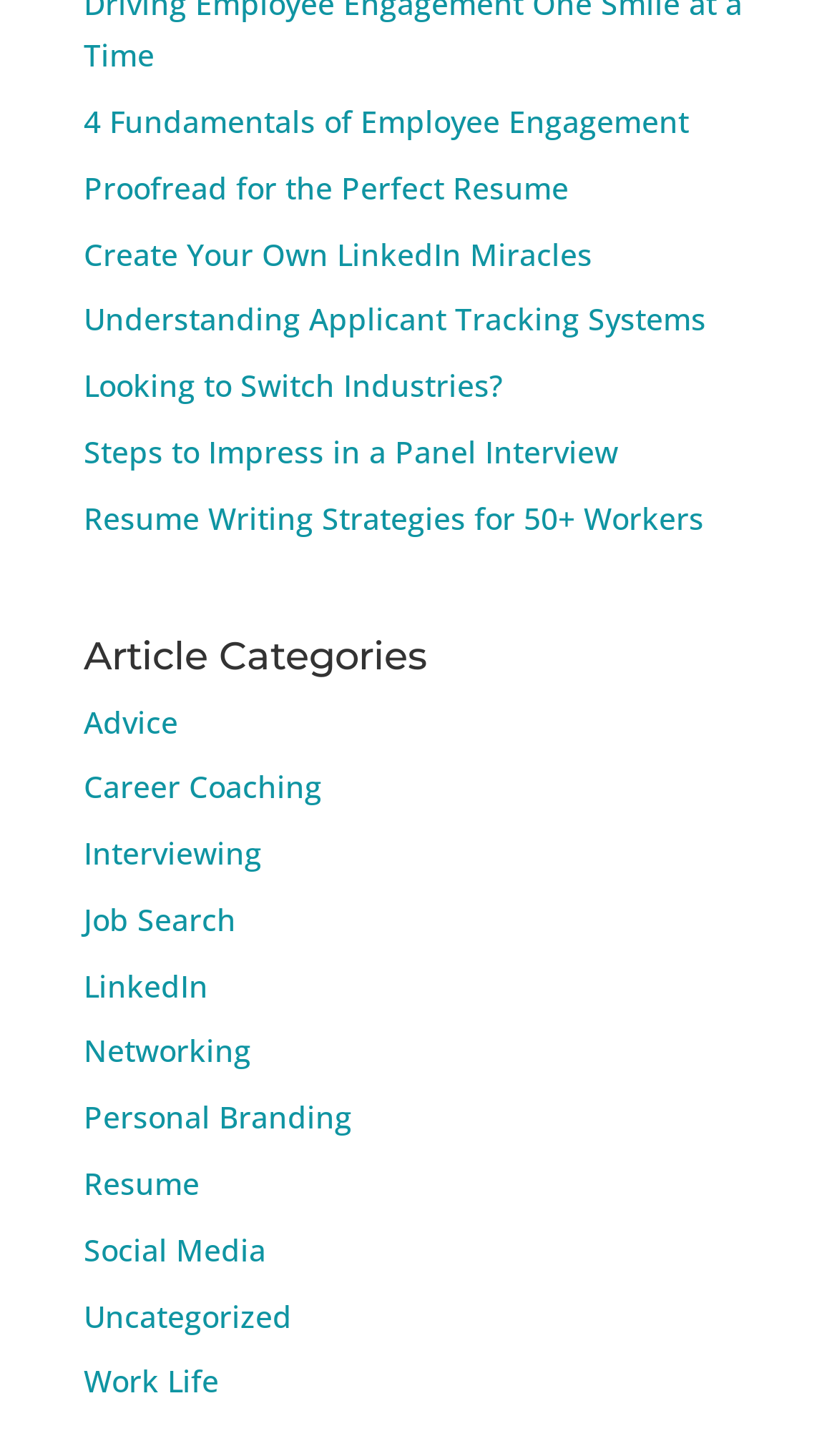Could you indicate the bounding box coordinates of the region to click in order to complete this instruction: "Discover Personal Branding".

[0.1, 0.753, 0.421, 0.781]